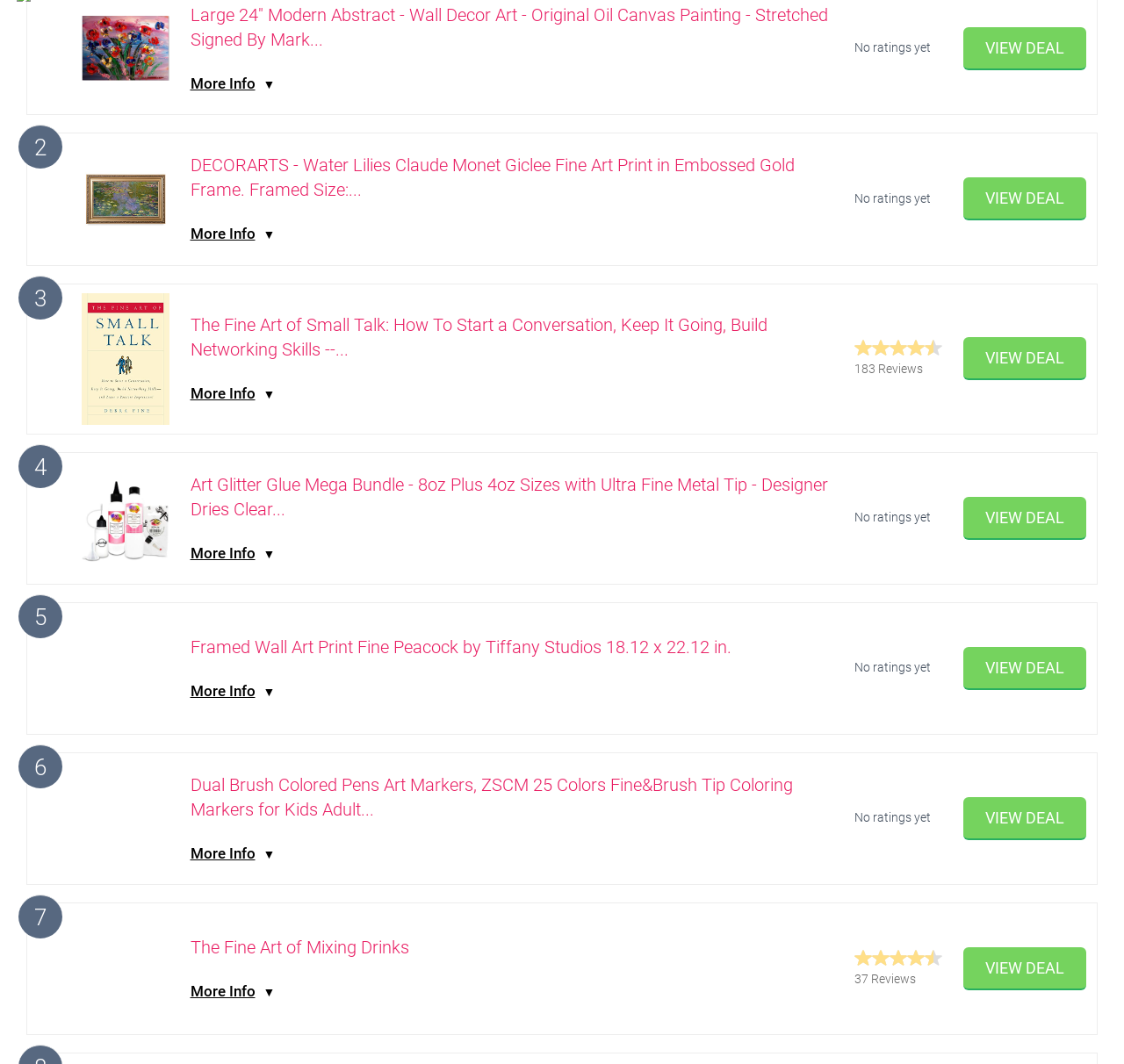Provide the bounding box coordinates for the UI element described in this sentence: "VIEW DEAL". The coordinates should be four float values between 0 and 1, i.e., [left, top, right, bottom].

[0.857, 0.872, 0.966, 0.912]